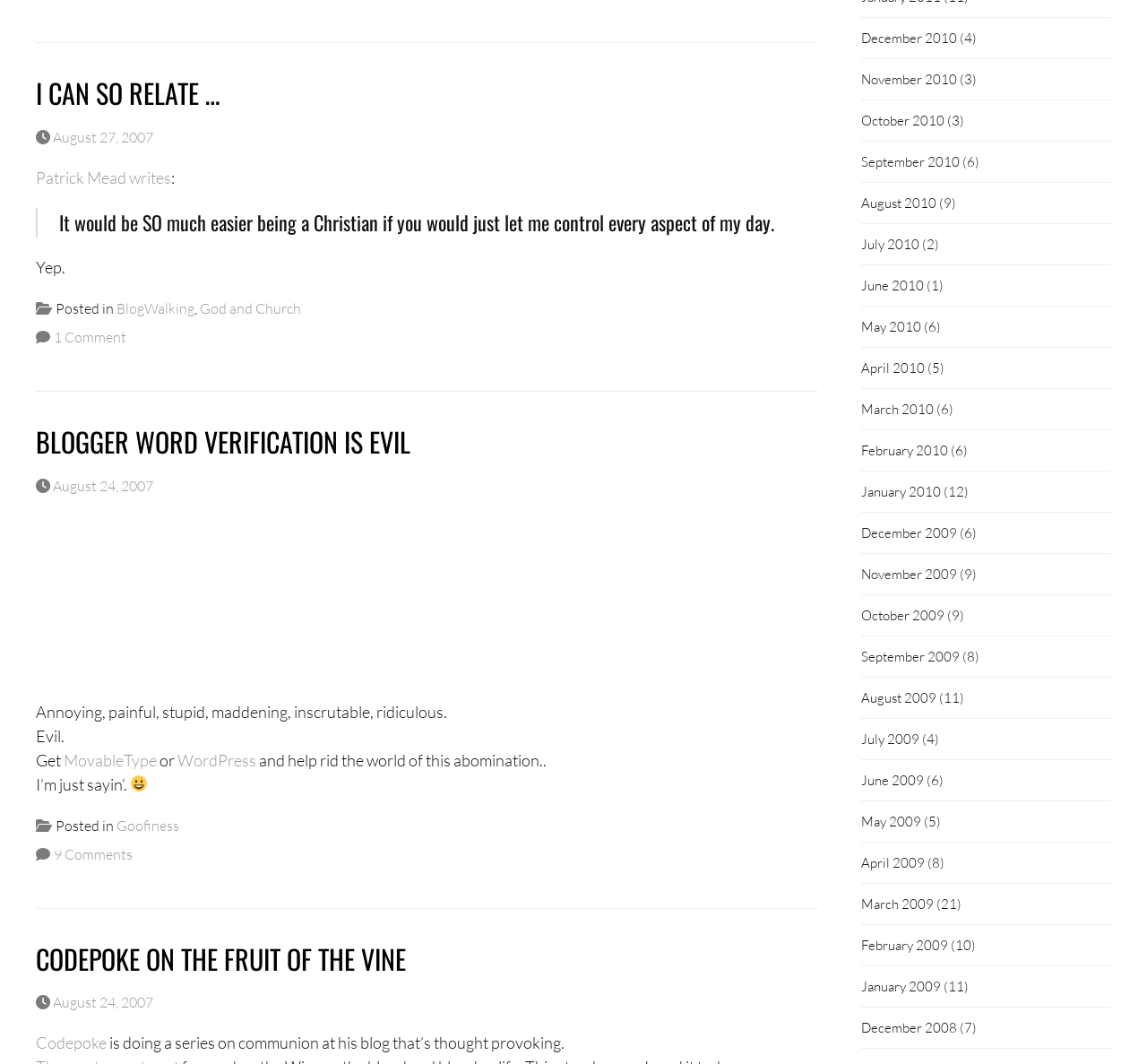Determine the bounding box coordinates of the UI element described below. Use the format (top-left x, top-left y, bottom-right x, bottom-right y) with floating point numbers between 0 and 1: March 2009

[0.751, 0.841, 0.814, 0.857]